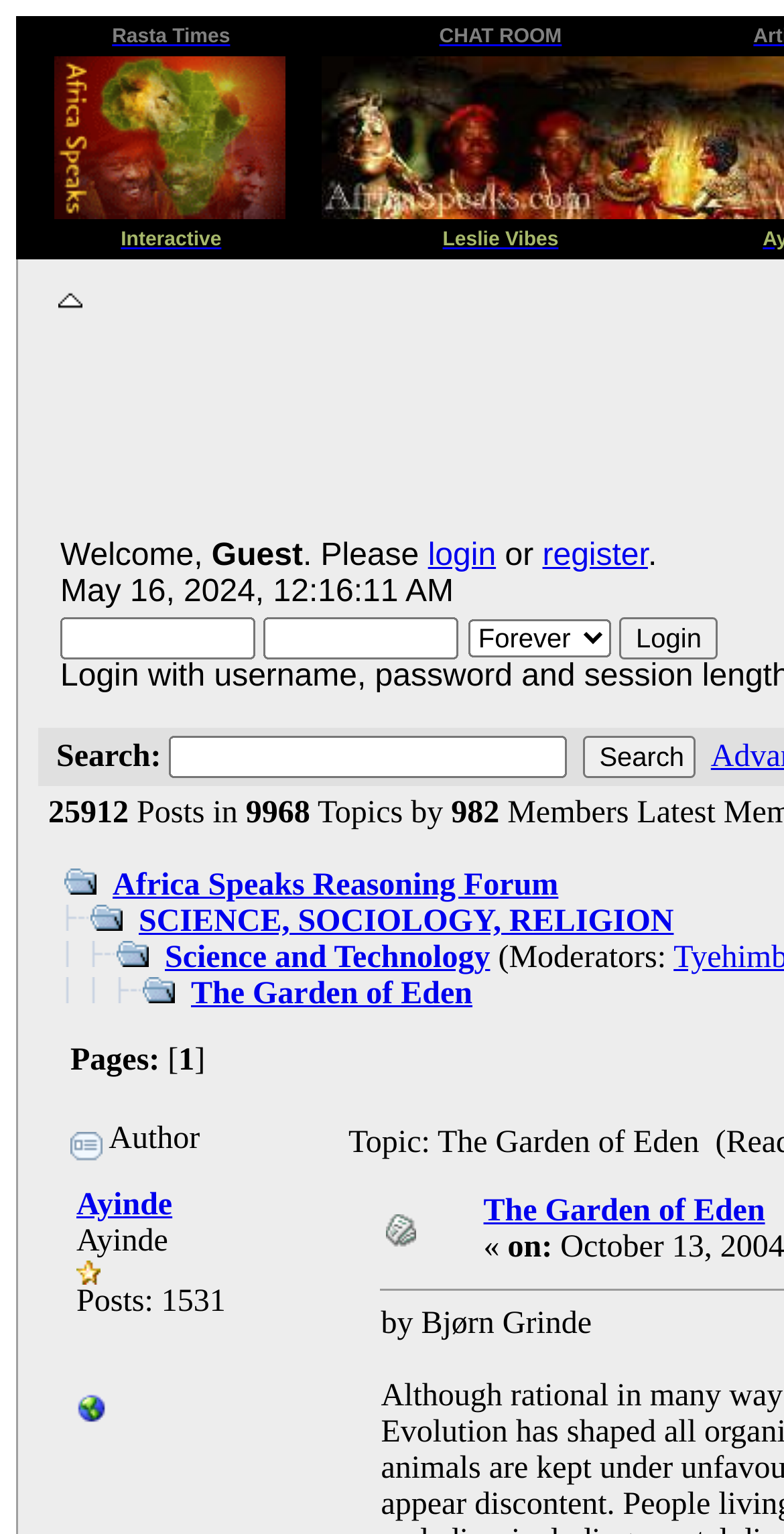Identify the bounding box coordinates of the element to click to follow this instruction: 'Click on the 'Rasta Times' link'. Ensure the coordinates are four float values between 0 and 1, provided as [left, top, right, bottom].

[0.143, 0.01, 0.294, 0.032]